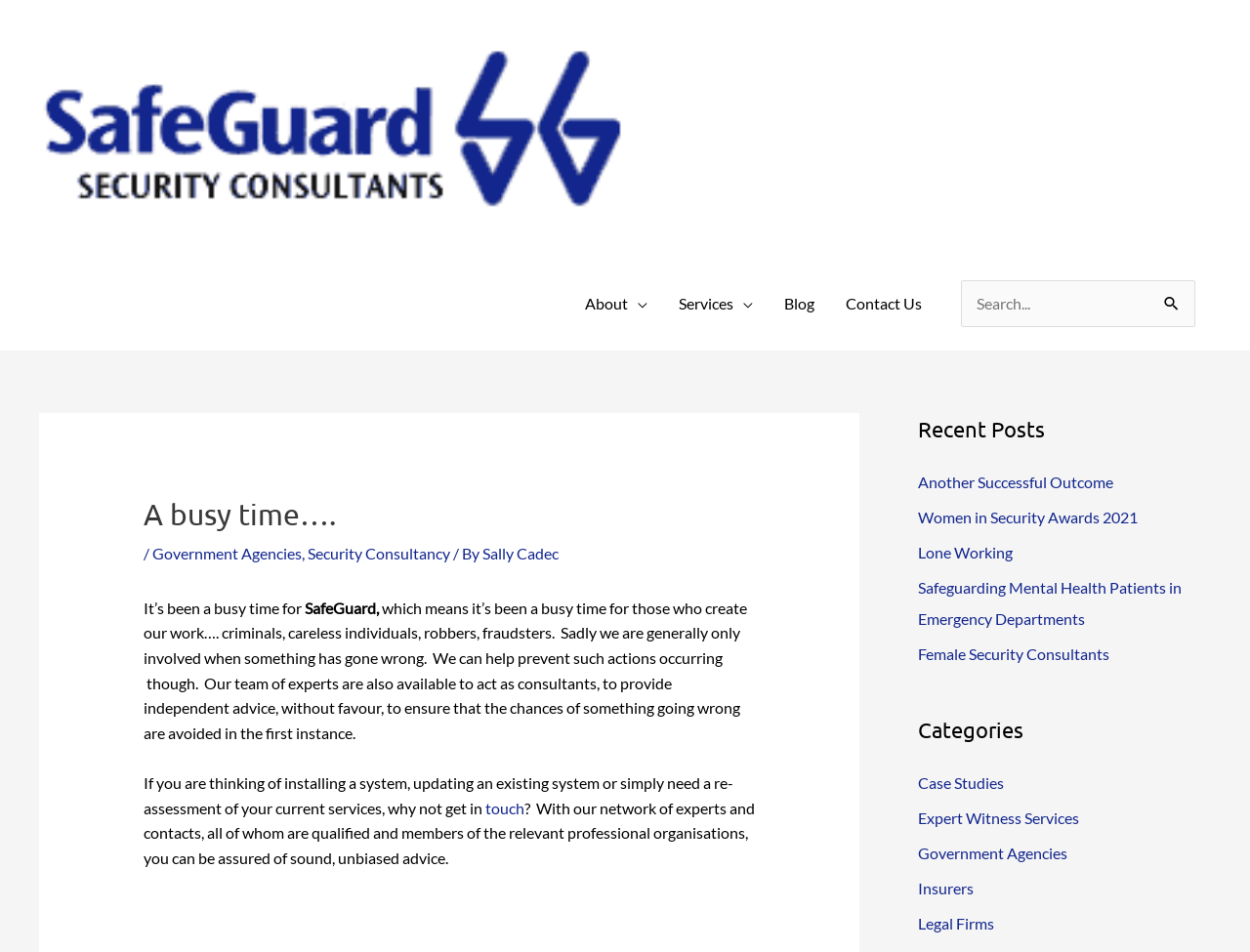Please locate the bounding box coordinates of the element's region that needs to be clicked to follow the instruction: "Search for something". The bounding box coordinates should be provided as four float numbers between 0 and 1, i.e., [left, top, right, bottom].

[0.769, 0.295, 0.956, 0.344]